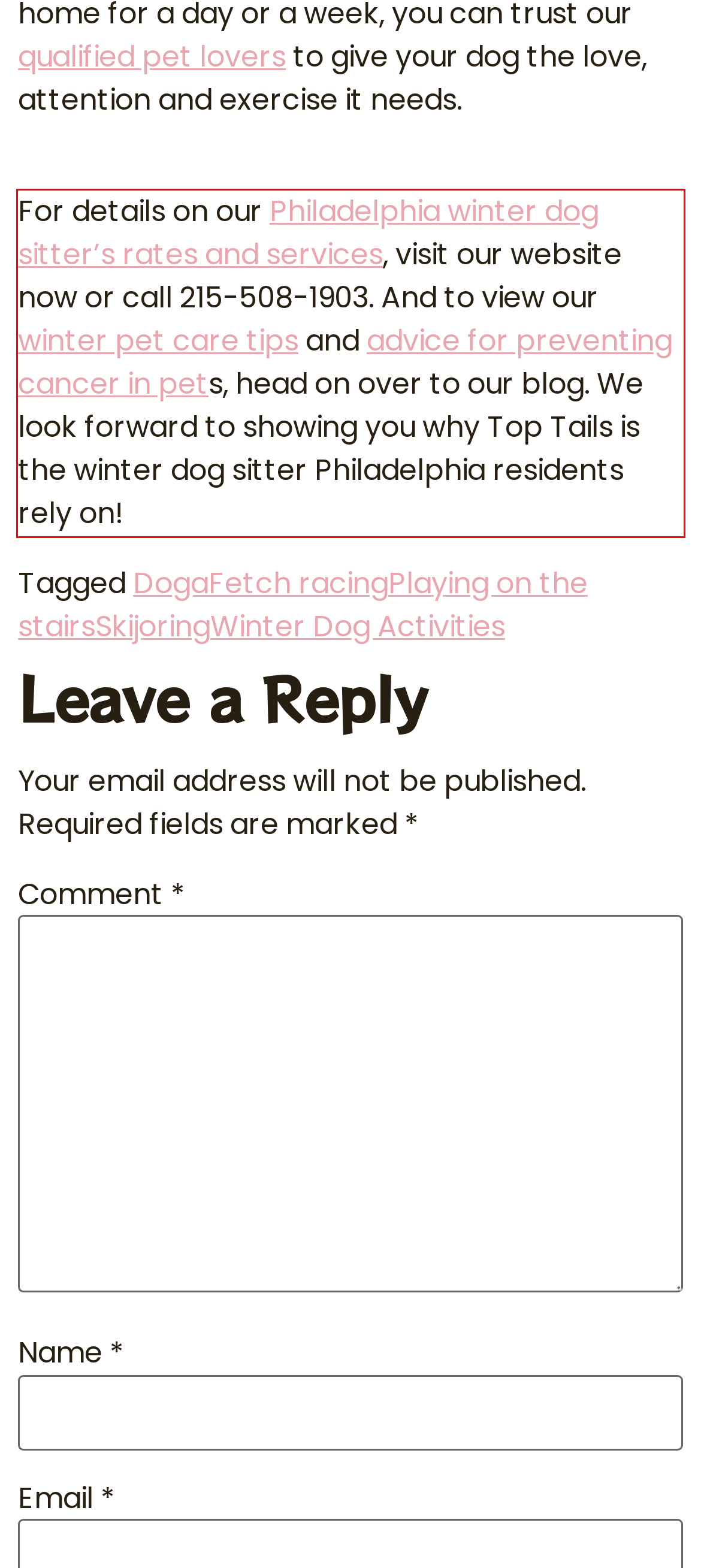Using the provided webpage screenshot, identify and read the text within the red rectangle bounding box.

For details on our Philadelphia winter dog sitter’s rates and services, visit our website now or call 215-508-1903. And to view our winter pet care tips and advice for preventing cancer in pets, head on over to our blog. We look forward to showing you why Top Tails is the winter dog sitter Philadelphia residents rely on!